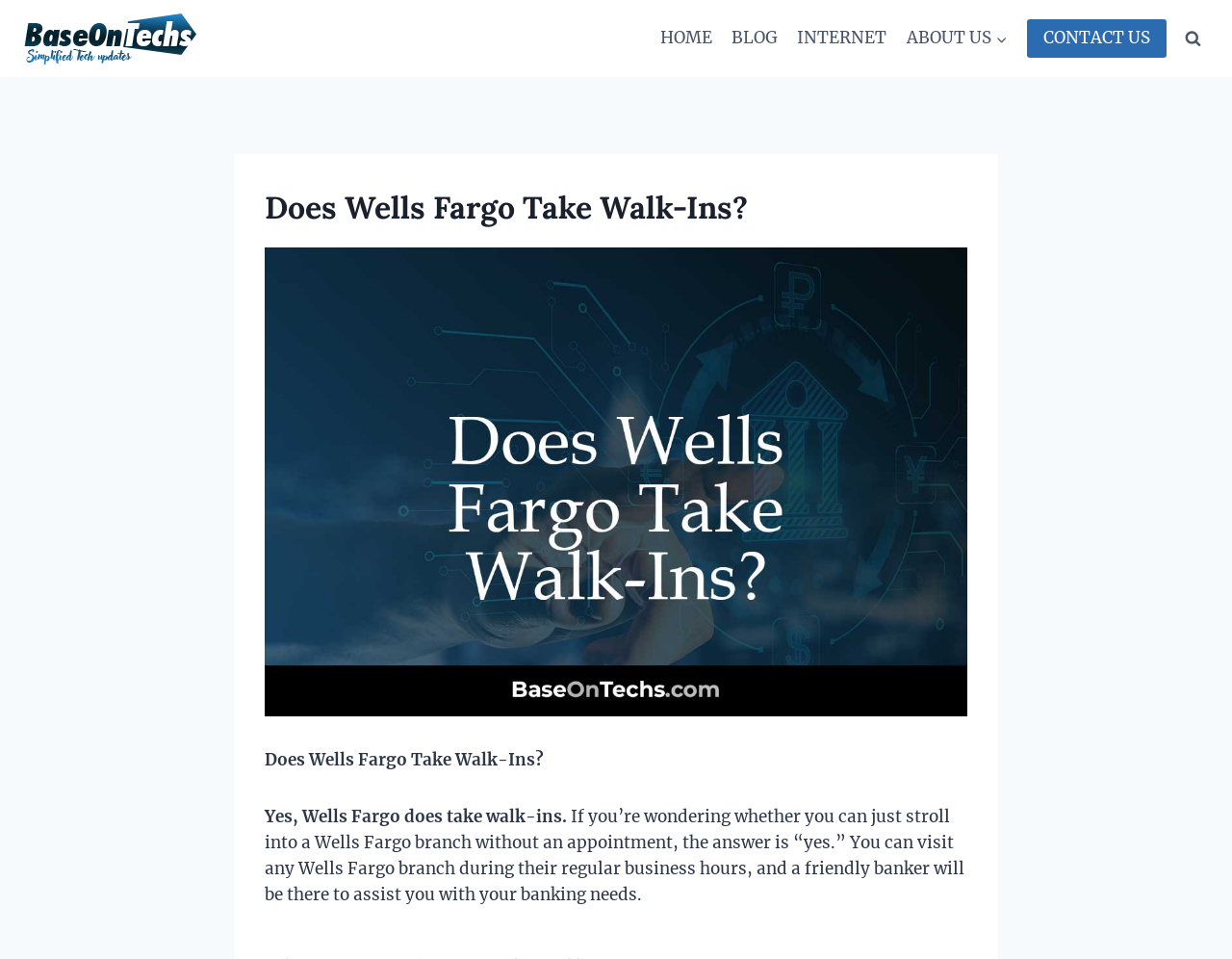What are the regular business hours of a Wells Fargo branch?
Use the information from the screenshot to give a comprehensive response to the question.

The webpage does not explicitly mention the regular business hours of a Wells Fargo branch, it only mentions that you can visit a branch during their regular business hours.